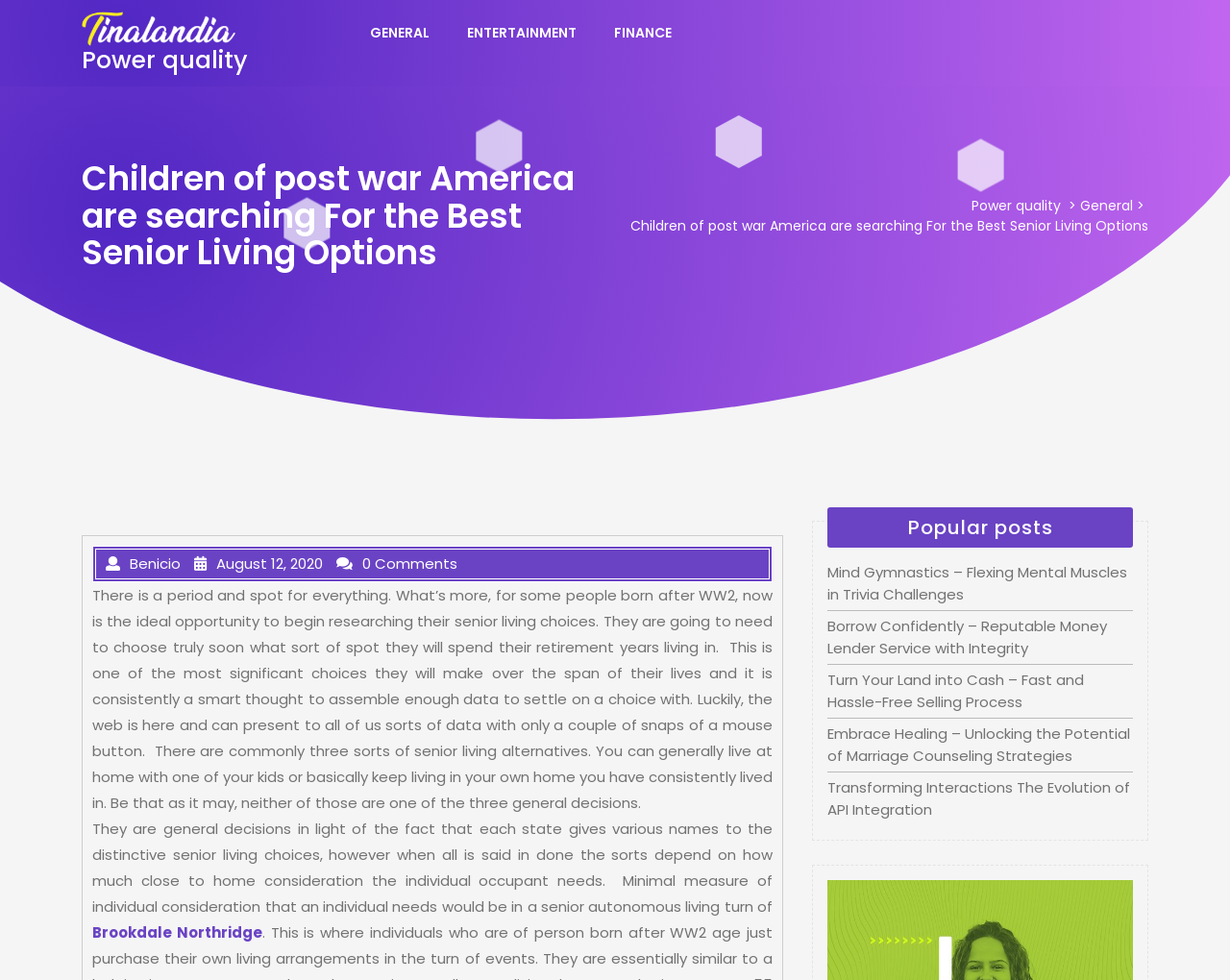Please provide a detailed answer to the question below by examining the image:
How many types of senior living alternatives are mentioned?

According to the text 'There are commonly three sorts of senior living alternatives.', it is mentioned that there are three types of senior living alternatives.